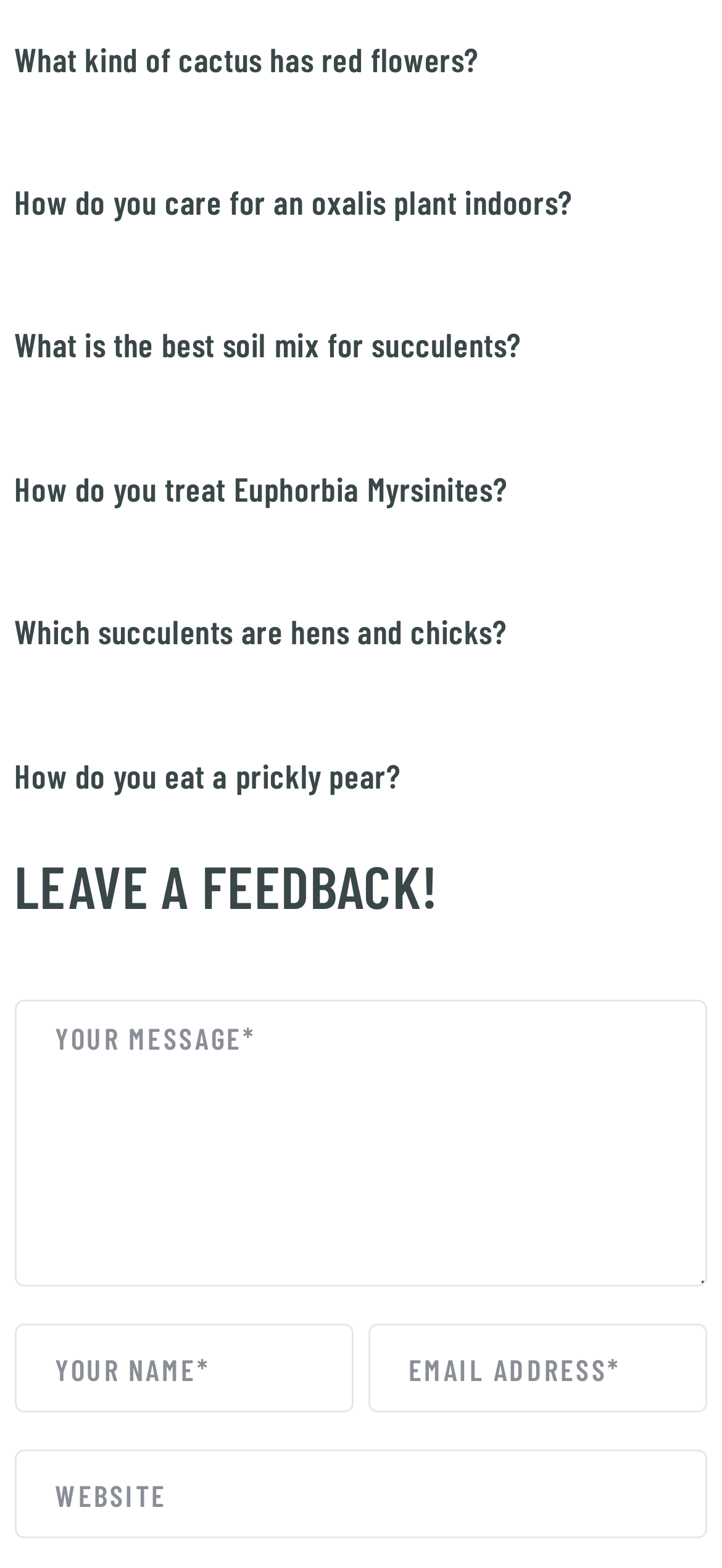Locate the bounding box coordinates of the segment that needs to be clicked to meet this instruction: "Read the article about oxalis plant care".

[0.02, 0.087, 0.995, 0.143]